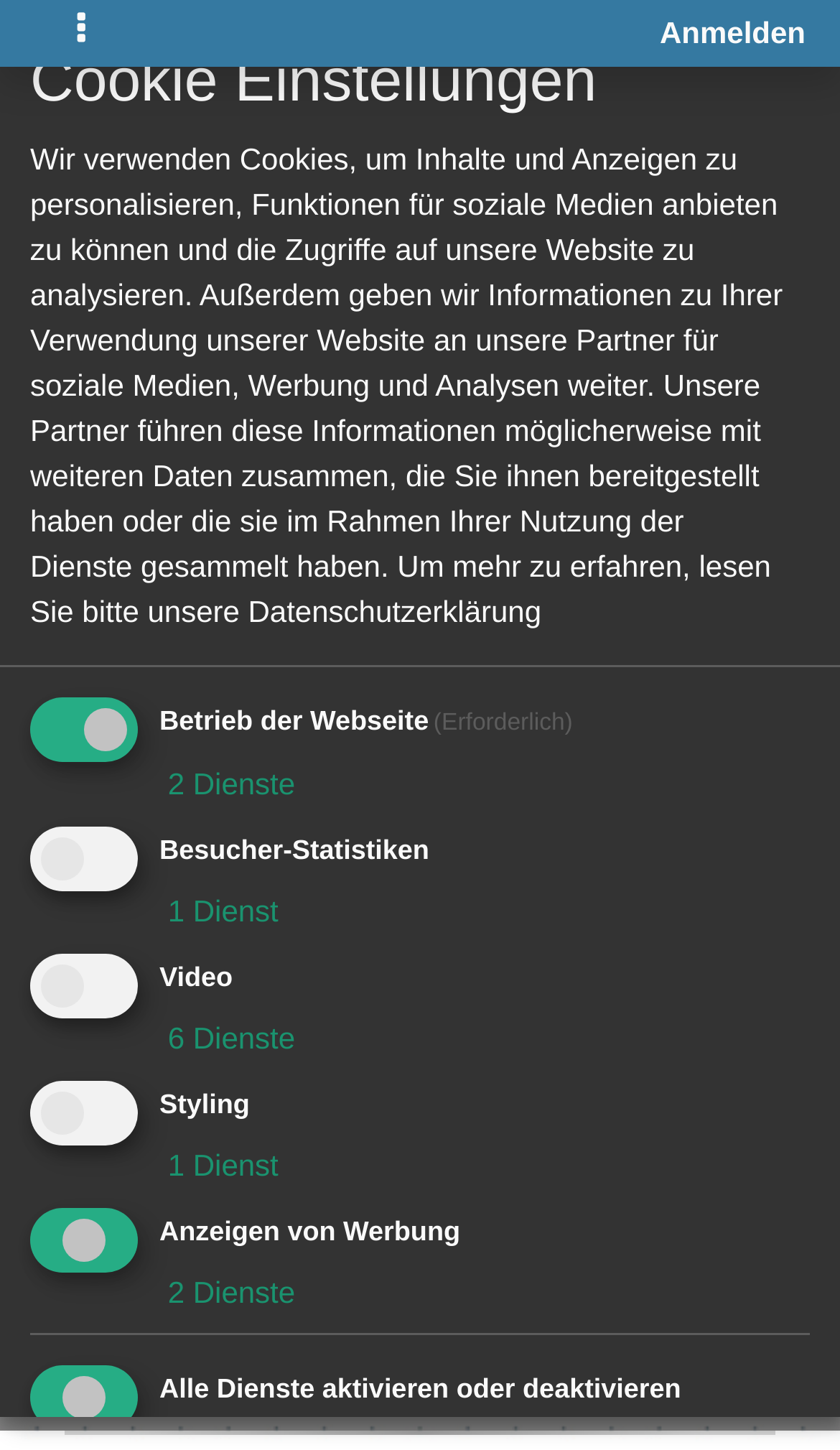What is the registration date of the user?
Using the image, provide a concise answer in one word or a short phrase.

01.10.2022